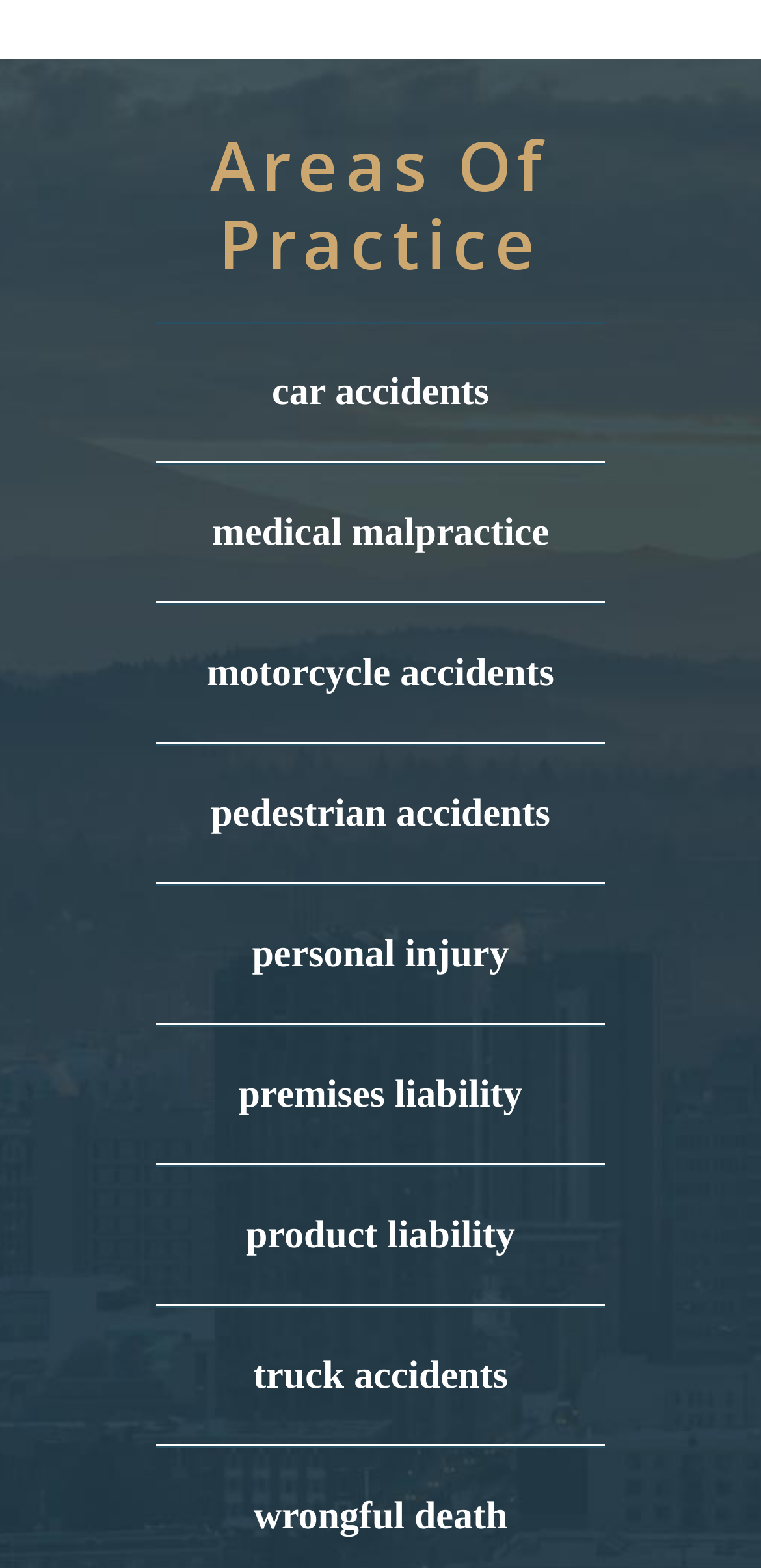Identify the bounding box coordinates for the region to click in order to carry out this instruction: "read about personal injury". Provide the coordinates using four float numbers between 0 and 1, formatted as [left, top, right, bottom].

[0.205, 0.565, 0.795, 0.653]